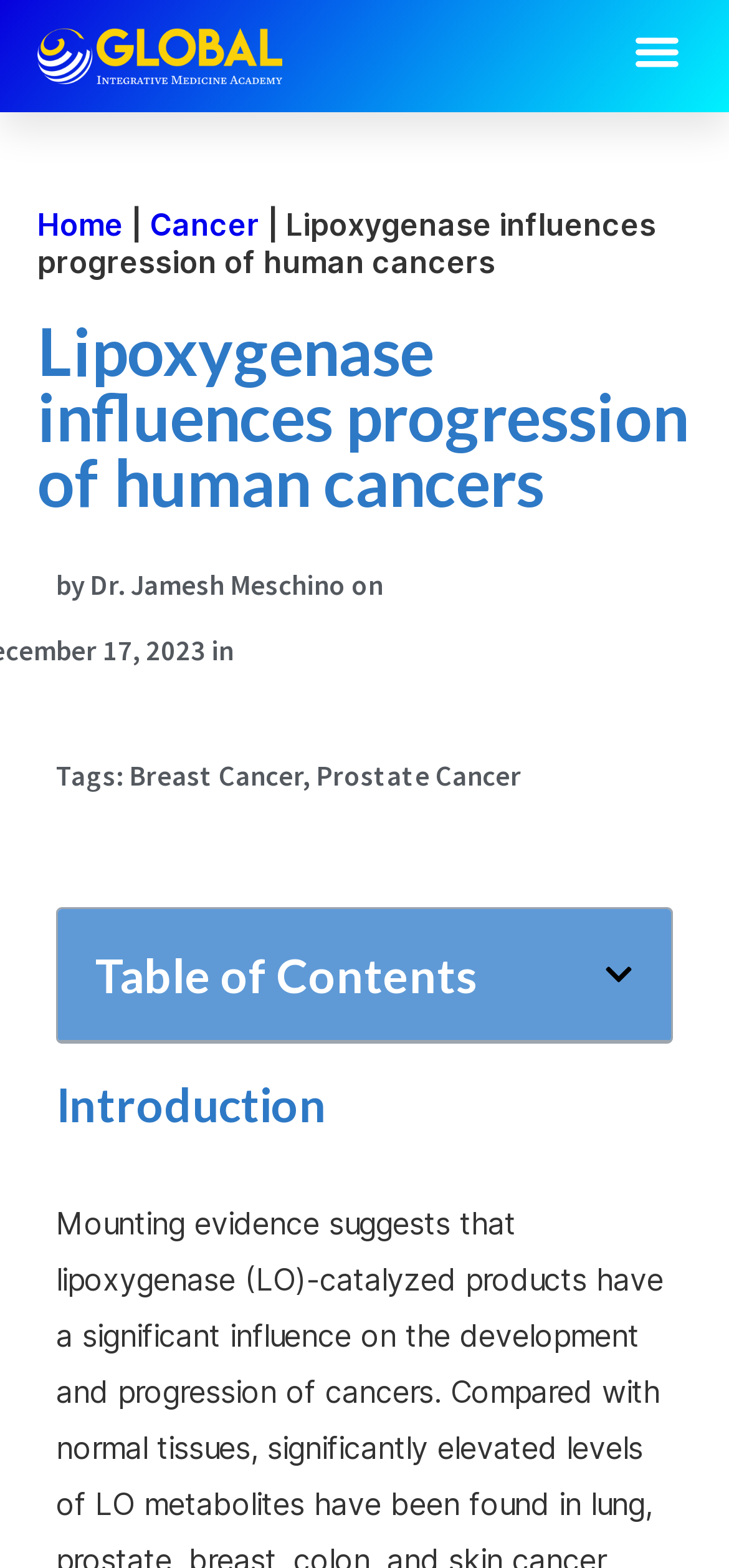Give a concise answer using only one word or phrase for this question:
What is the logo of the website?

GIMA LOGO